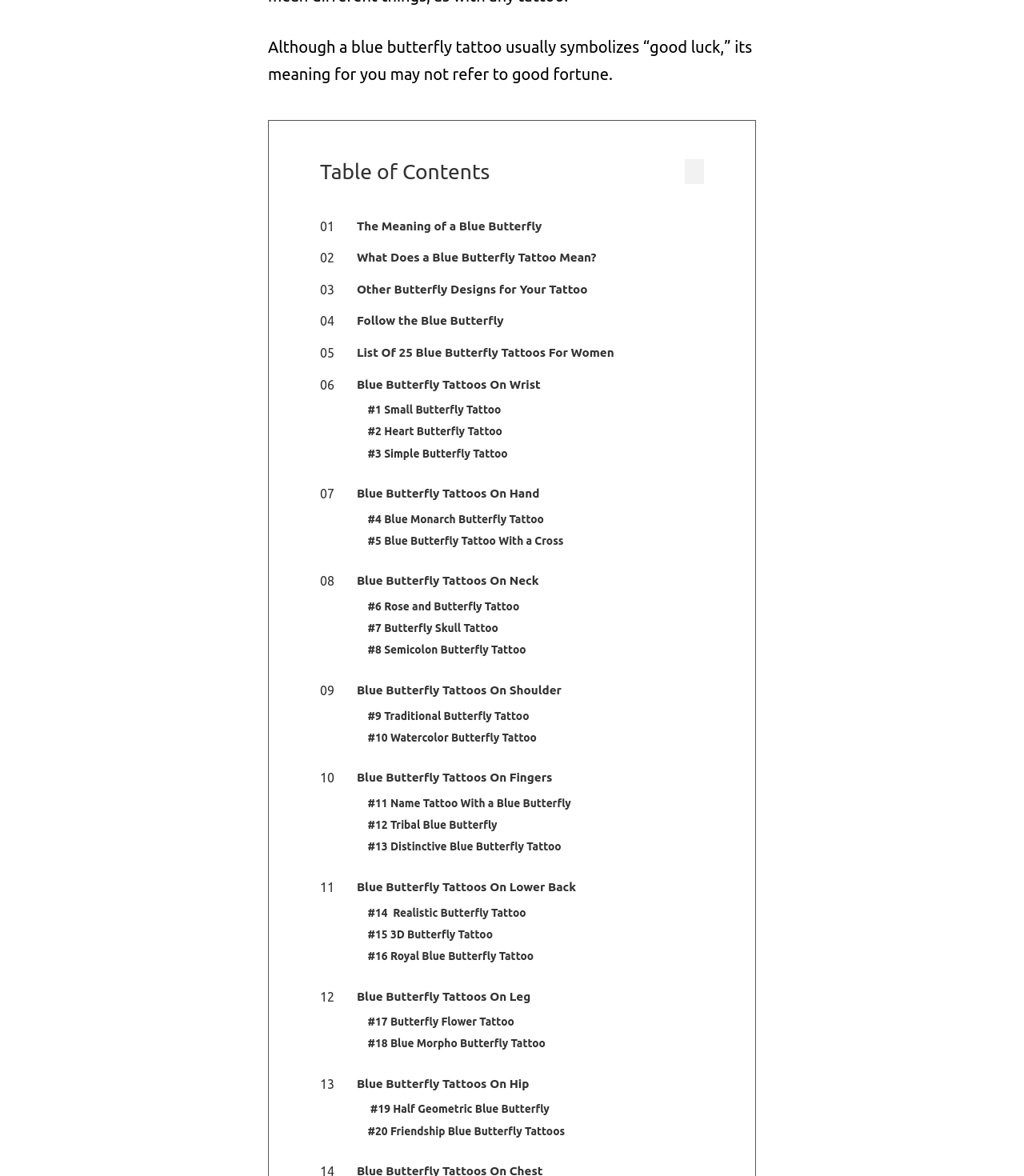Please determine the bounding box coordinates for the UI element described here. Use the format (top-left x, top-left y, bottom-right x, bottom-right y) with values bounded between 0 and 1: parent_node: Table of Contents

[0.669, 0.136, 0.688, 0.157]